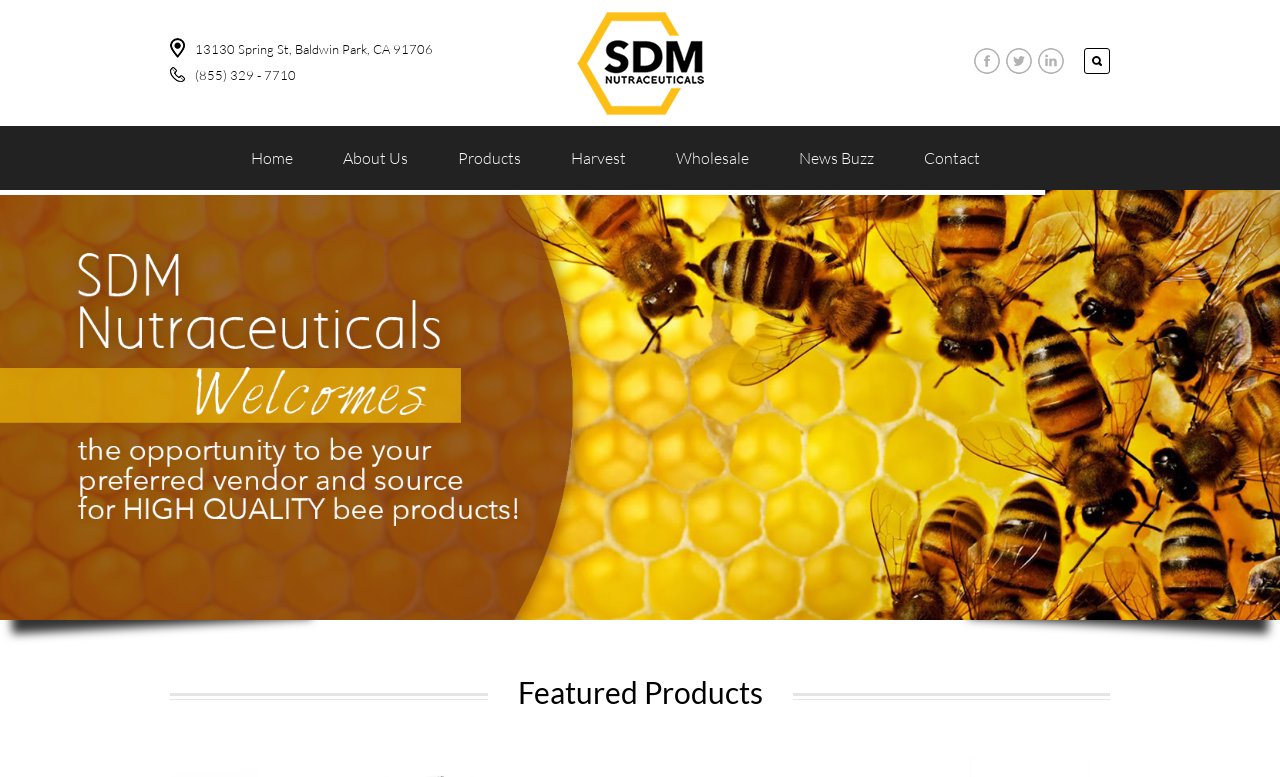What is the company's phone number?
Please respond to the question with a detailed and well-explained answer.

I found the phone number by looking at the top section of the webpage, where the company's contact information is displayed. The phone number is written in a static text element.